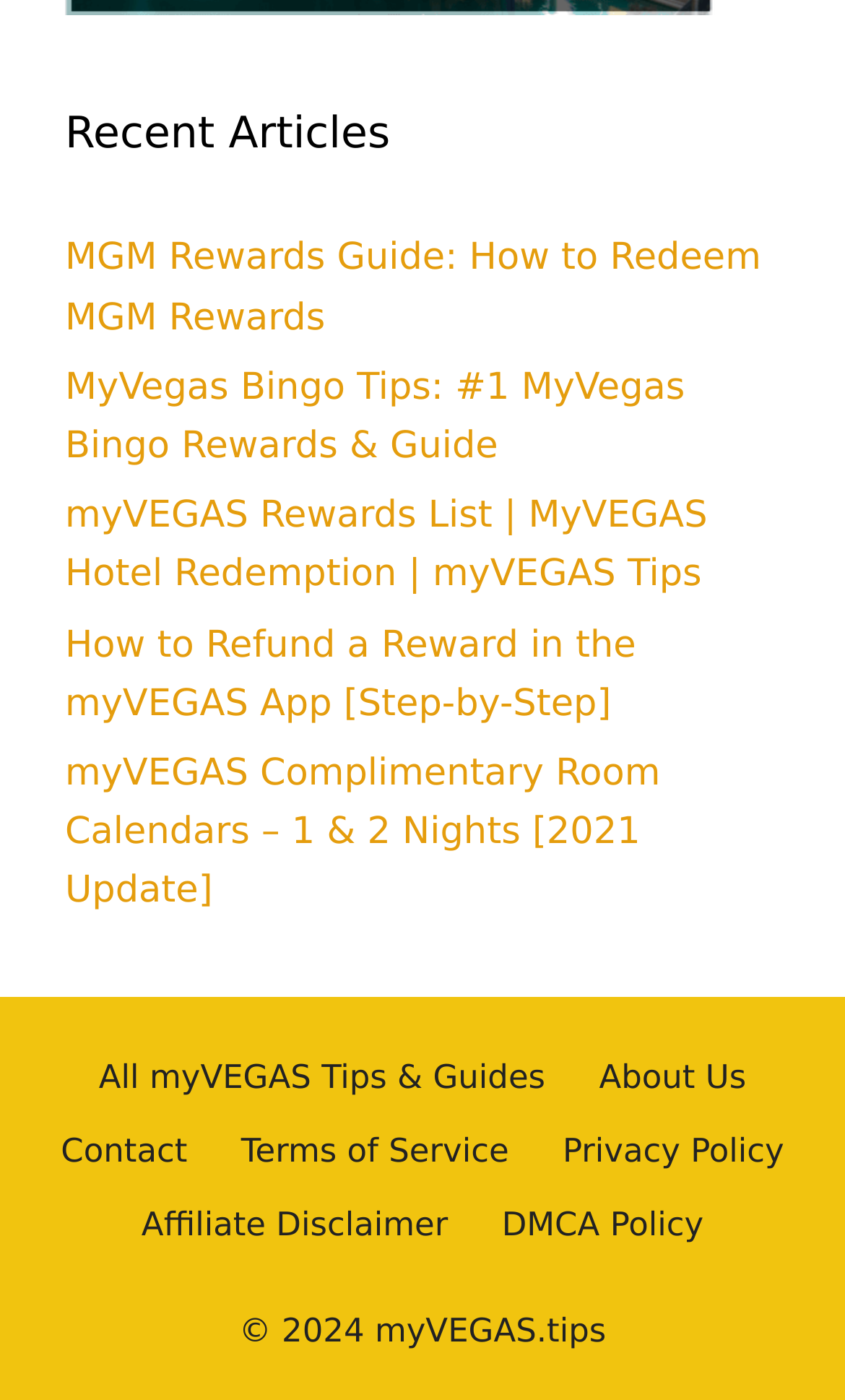Locate the coordinates of the bounding box for the clickable region that fulfills this instruction: "Explore myVEGAS Bingo Tips".

[0.077, 0.261, 0.811, 0.334]